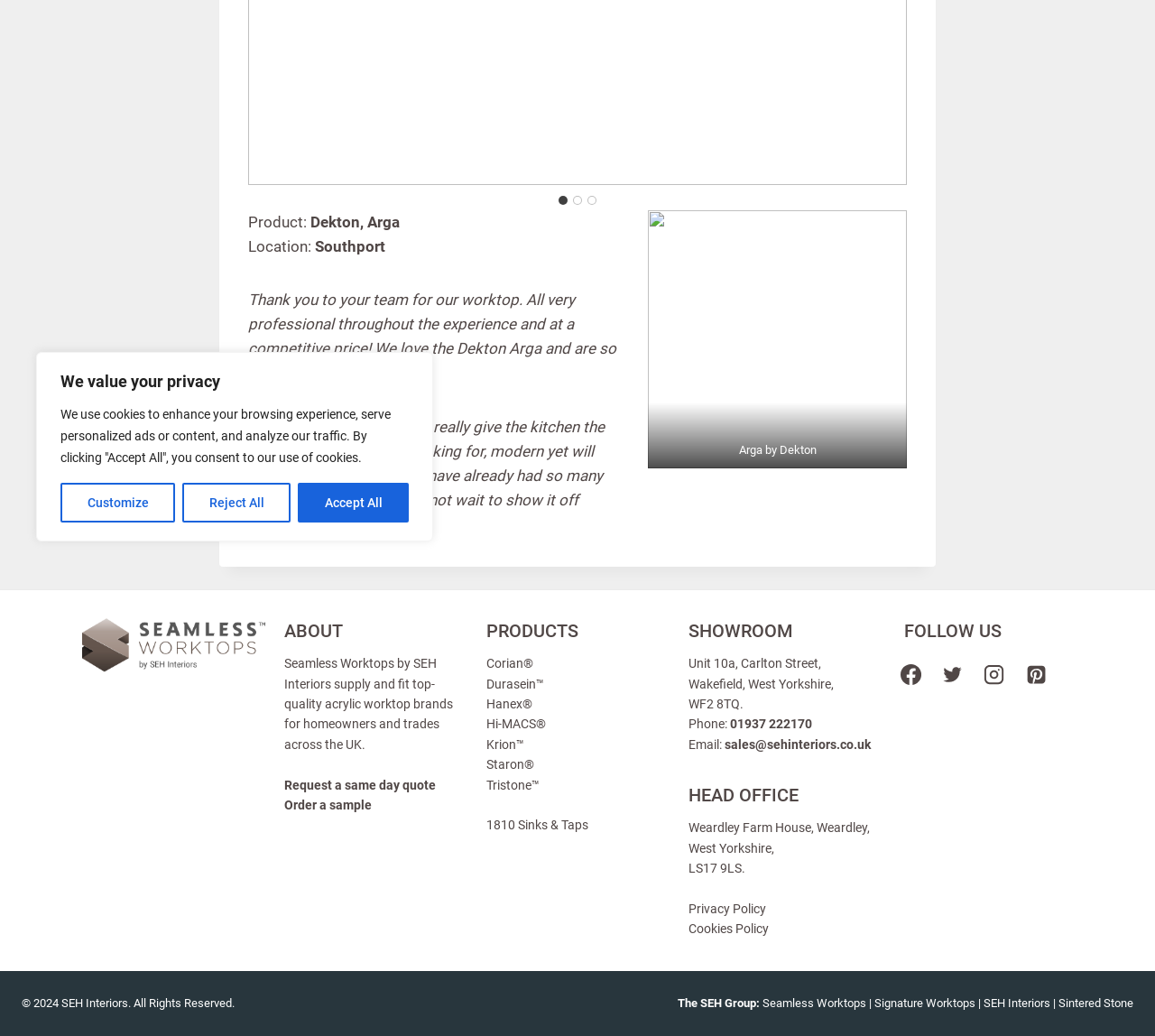Using the provided element description "Arga by Dekton", determine the bounding box coordinates of the UI element.

[0.561, 0.203, 0.785, 0.452]